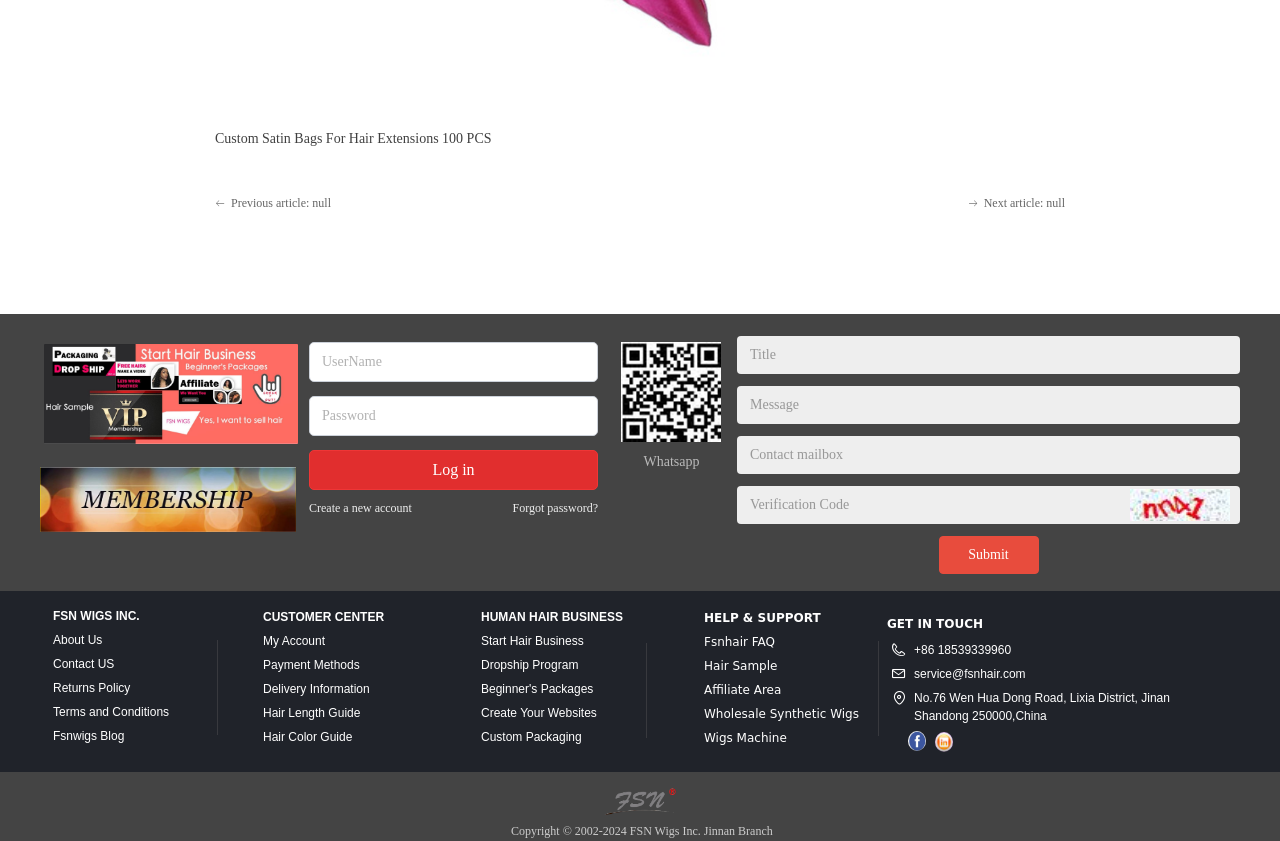Please identify the bounding box coordinates for the region that you need to click to follow this instruction: "Click the 'Submit' button".

[0.733, 0.637, 0.811, 0.683]